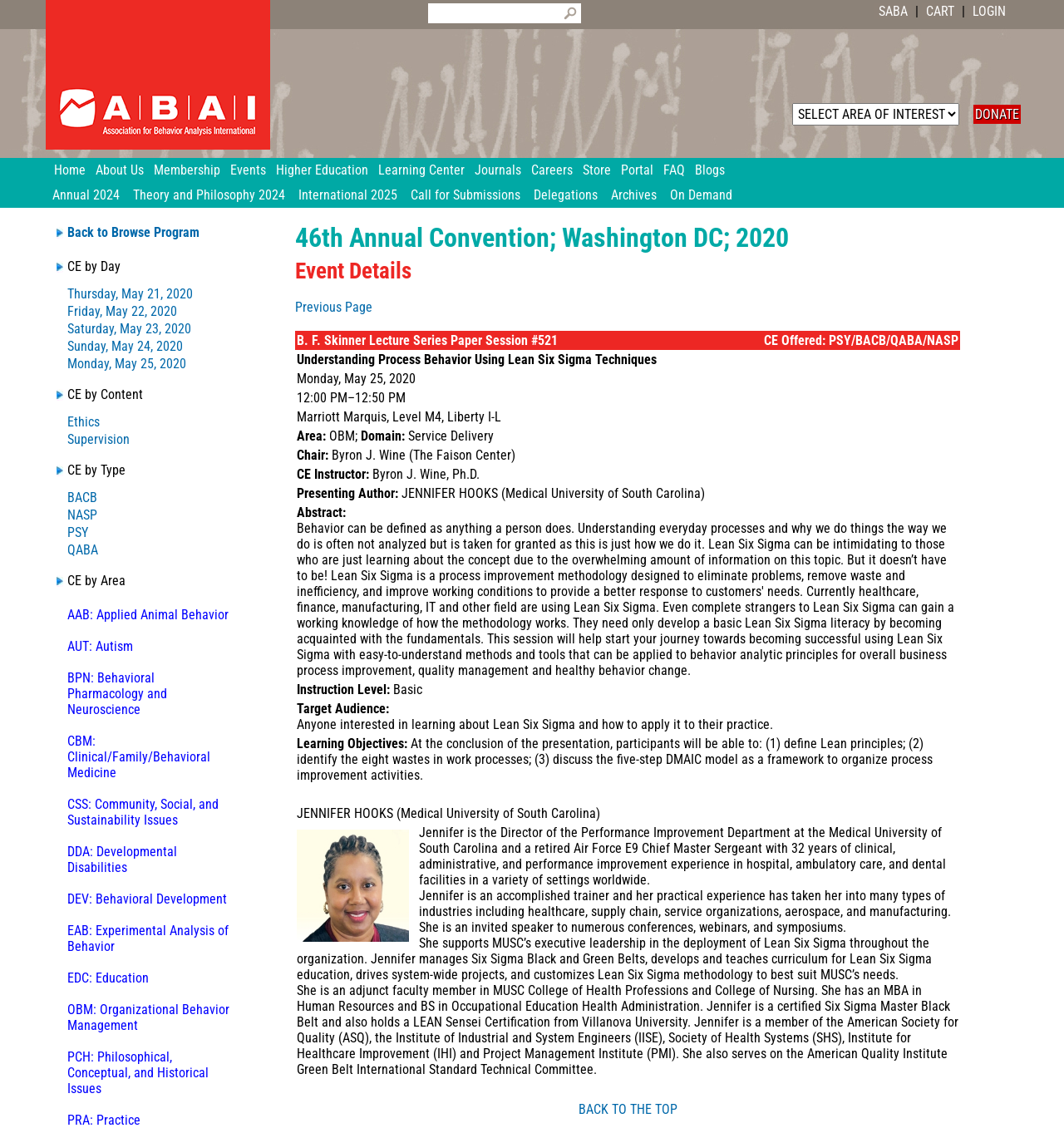Respond to the question below with a single word or phrase: What is the topic of the session 'B. F. Skinner Lecture Series Paper Session #521'?

PSY/BACB/QABA/NASP